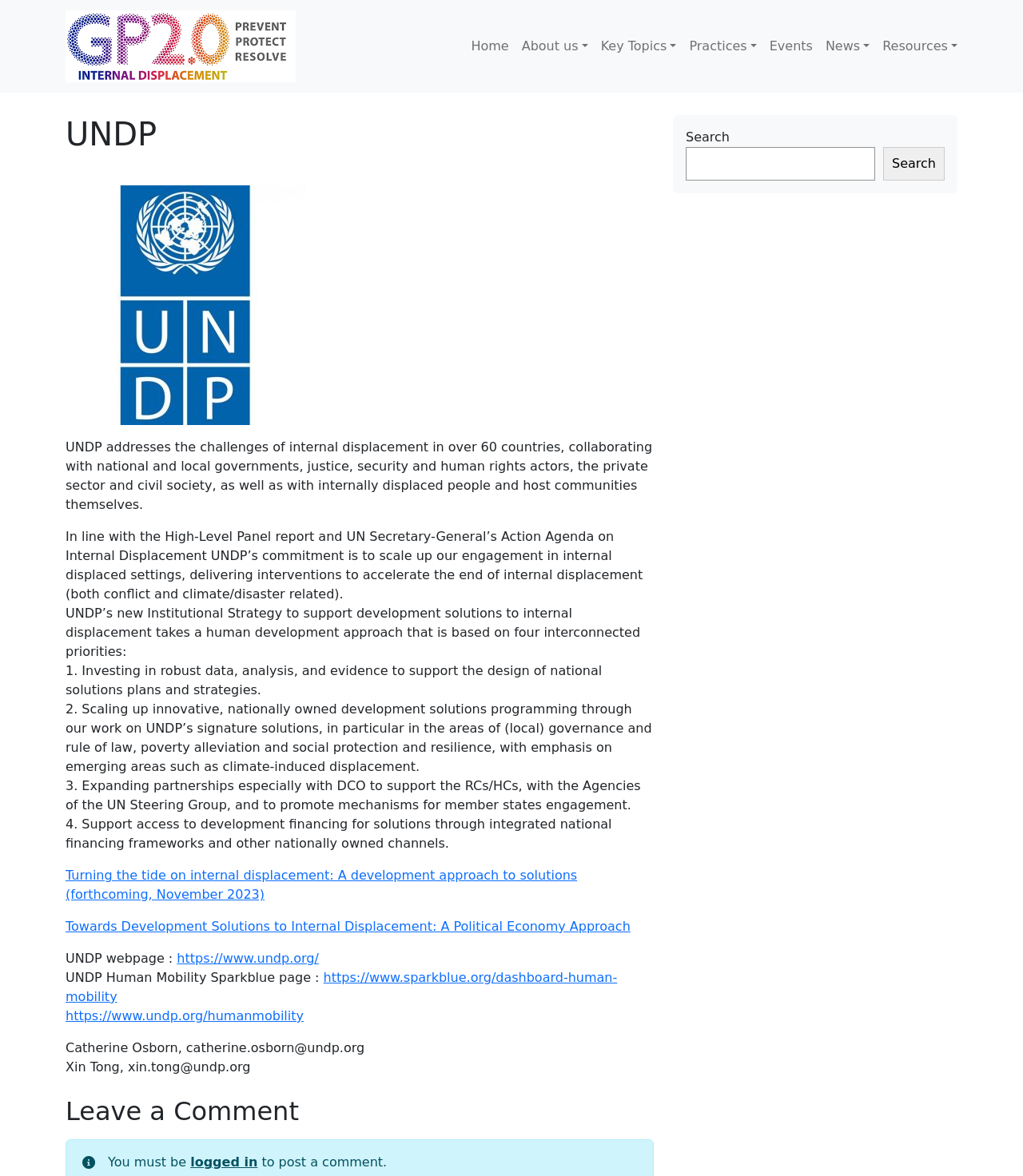Determine the bounding box coordinates of the clickable area required to perform the following instruction: "Leave a comment". The coordinates should be represented as four float numbers between 0 and 1: [left, top, right, bottom].

[0.064, 0.932, 0.639, 0.958]